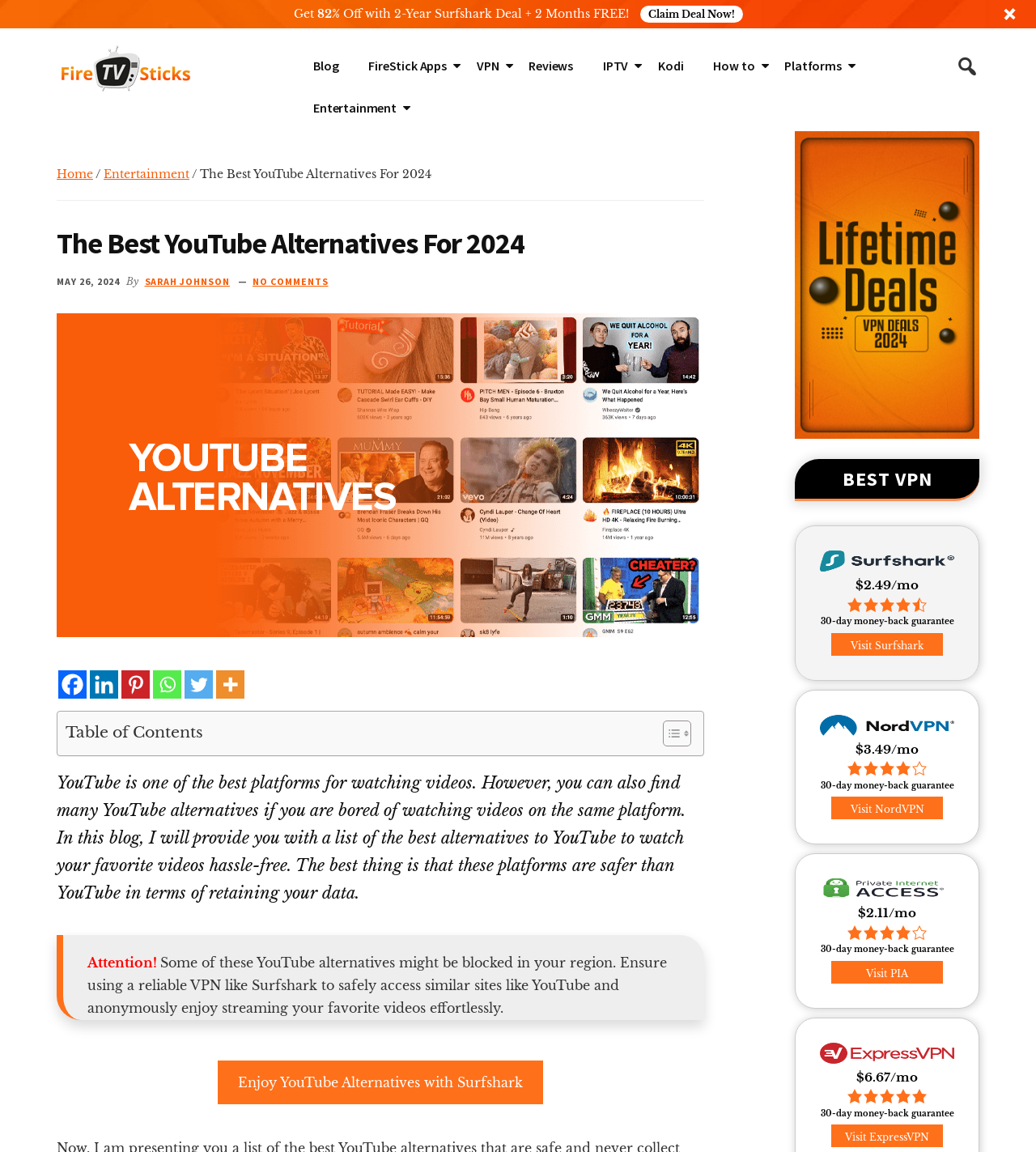What is the purpose of the 'Table of Contents' section?
Please answer using one word or phrase, based on the screenshot.

To navigate the blog post